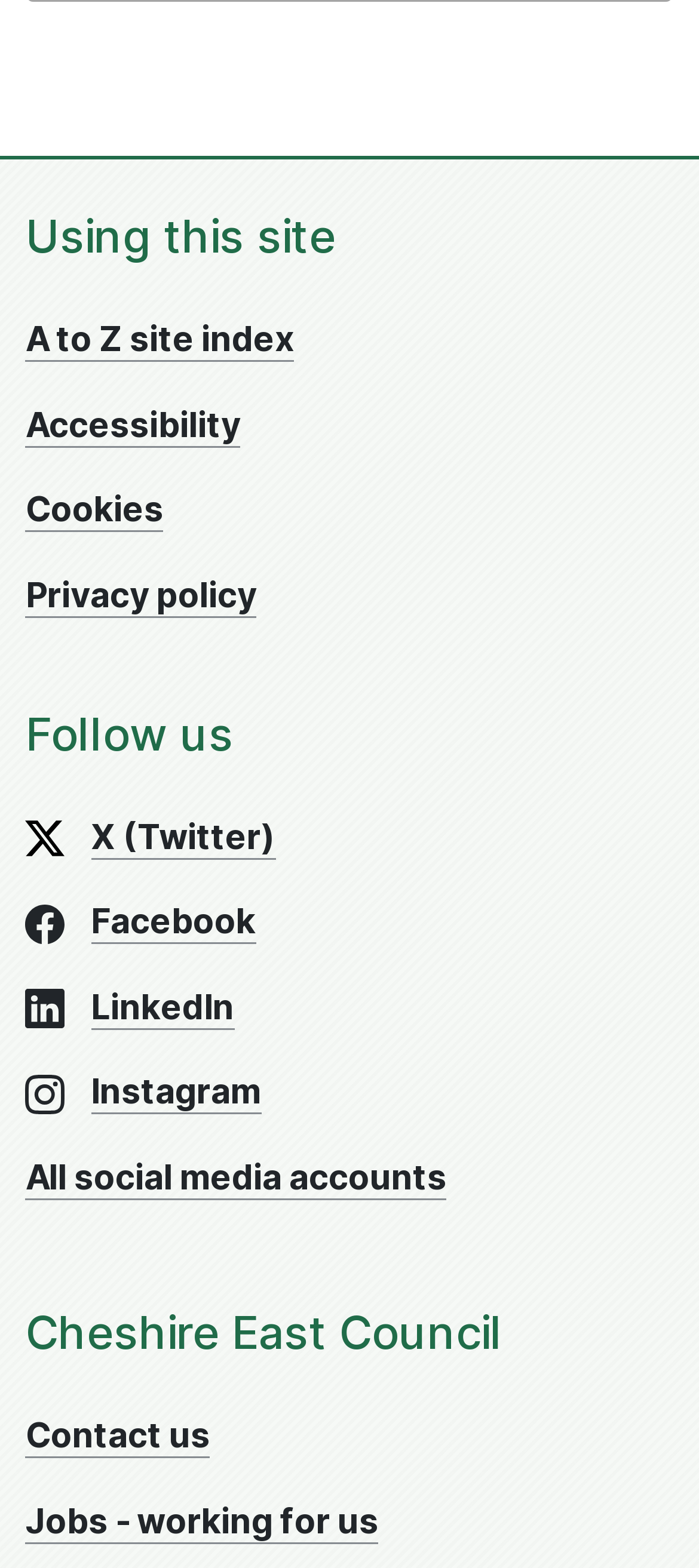Please determine the bounding box coordinates of the element's region to click in order to carry out the following instruction: "Contact us". The coordinates should be four float numbers between 0 and 1, i.e., [left, top, right, bottom].

[0.037, 0.903, 0.301, 0.93]